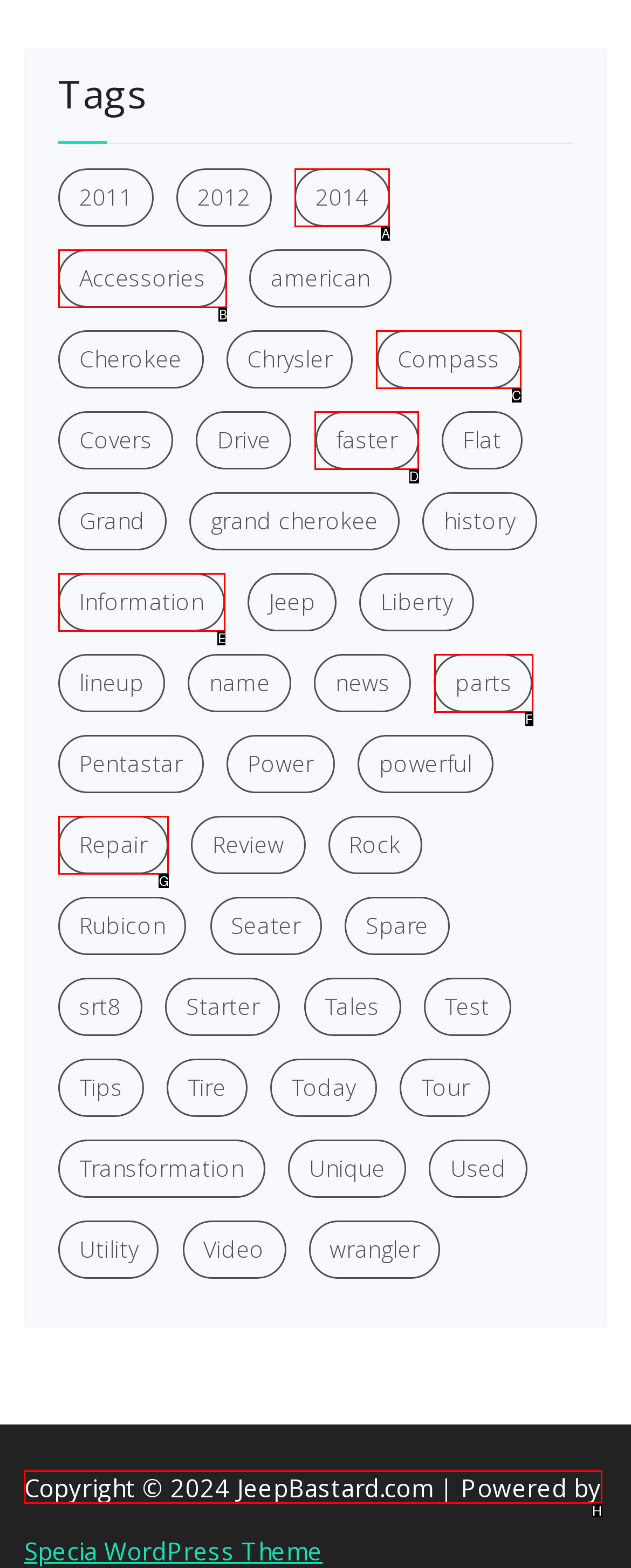Identify the letter of the UI element you need to select to accomplish the task: Check 'Copyright information'.
Respond with the option's letter from the given choices directly.

H